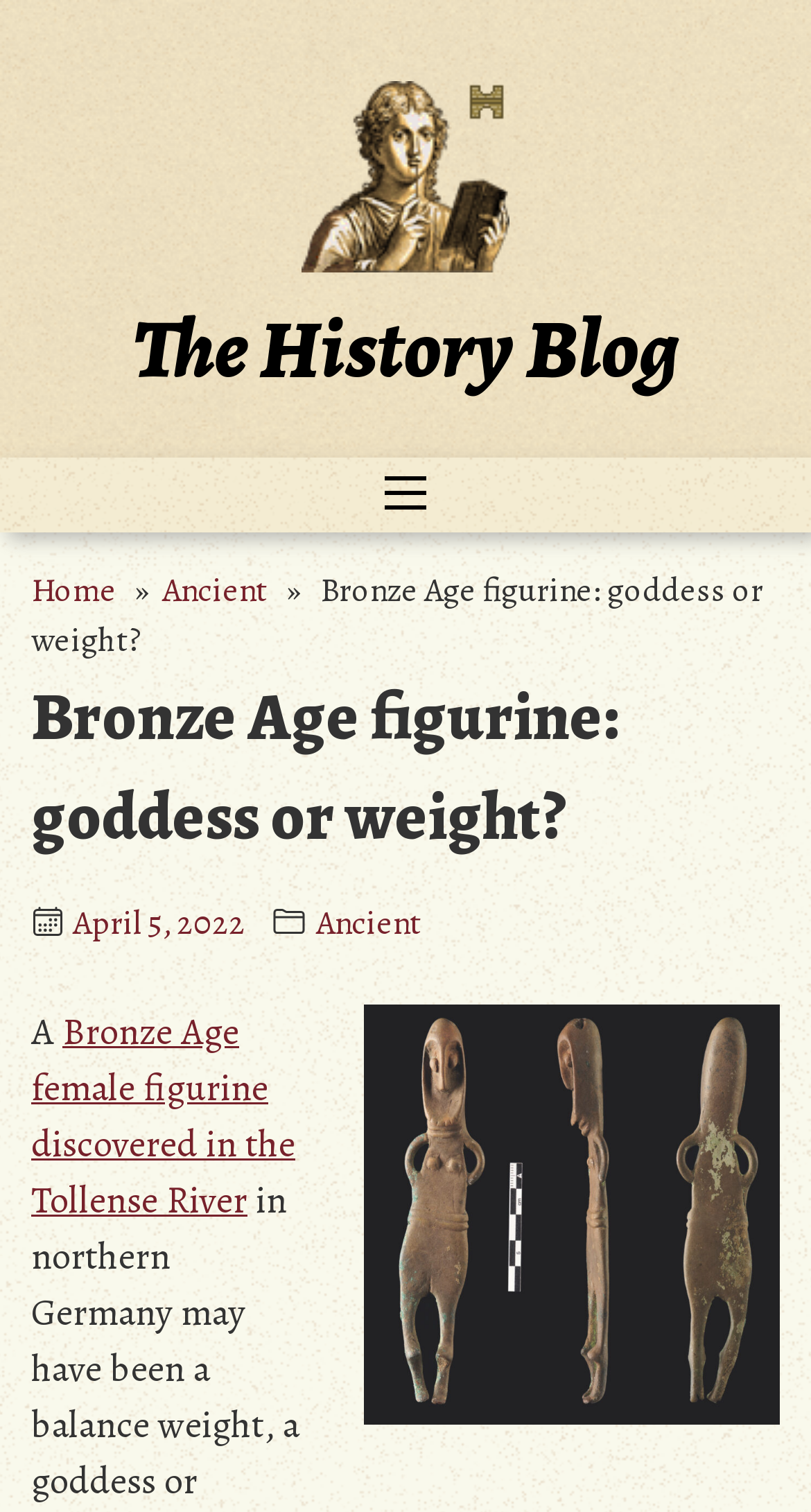What is the topic of the current article?
Using the visual information, answer the question in a single word or phrase.

Bronze Age figurine